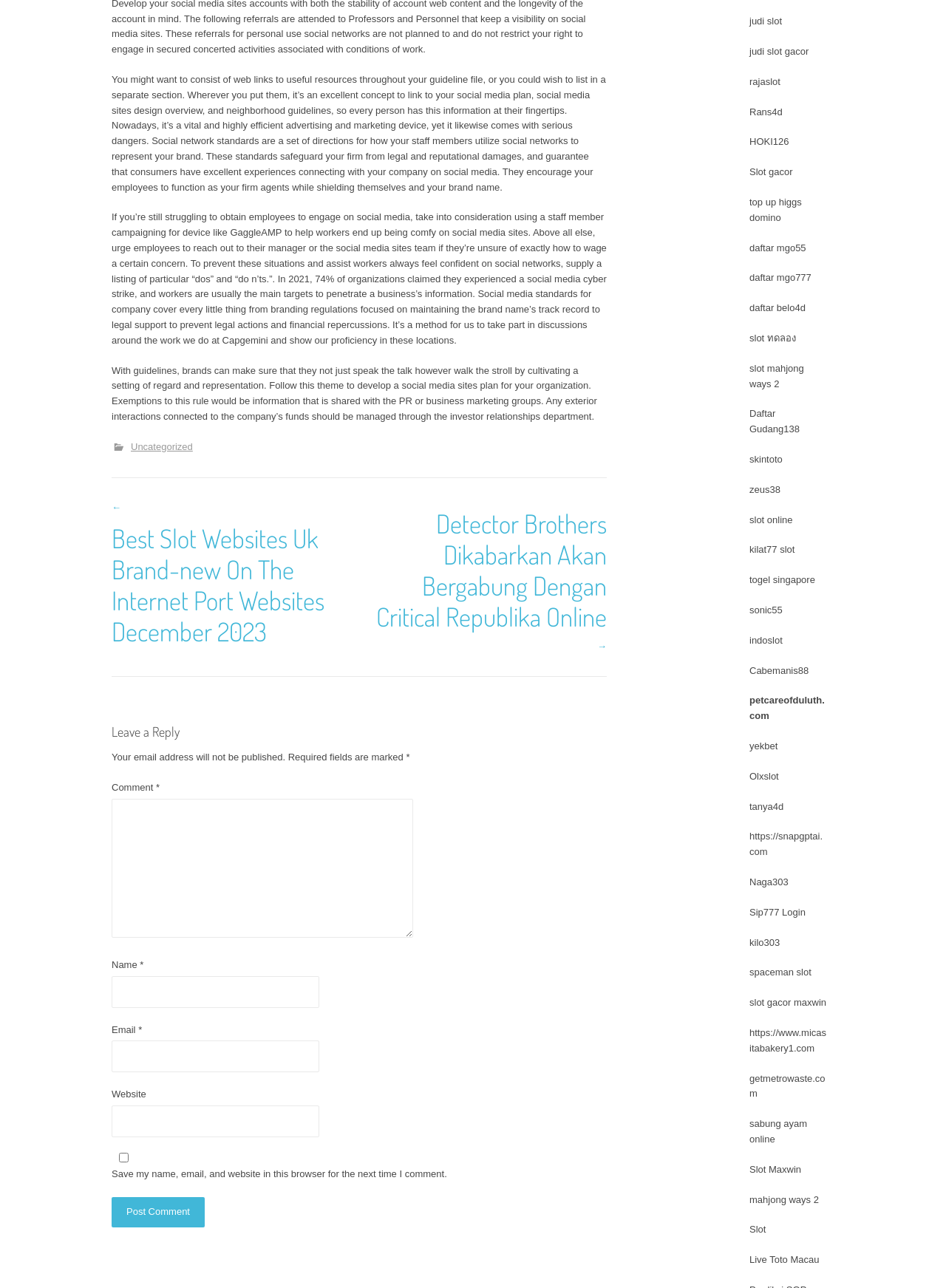How many links are there in the post navigation section?
Deliver a detailed and extensive answer to the question.

In the post navigation section, there are two links: '← Best Slot Websites Uk Brand new On The Internet Port Websites December 2023' and 'Detector Brothers Dikabarkan Akan Bergabung Dengan Critical Republika Online →'.